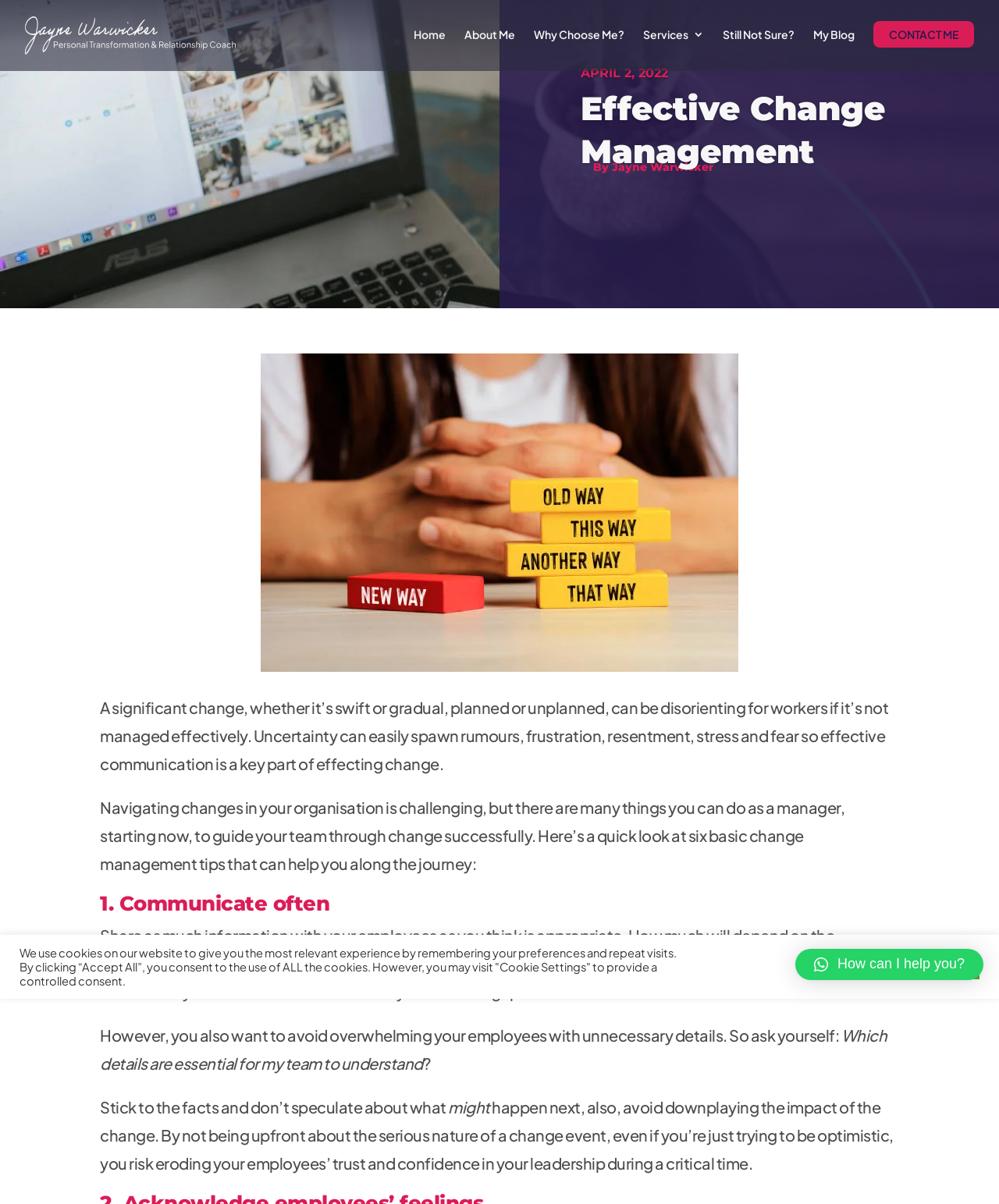Please identify the bounding box coordinates of where to click in order to follow the instruction: "Learn more about CNC shot blasting machine for Implanted human titanium alloy".

None